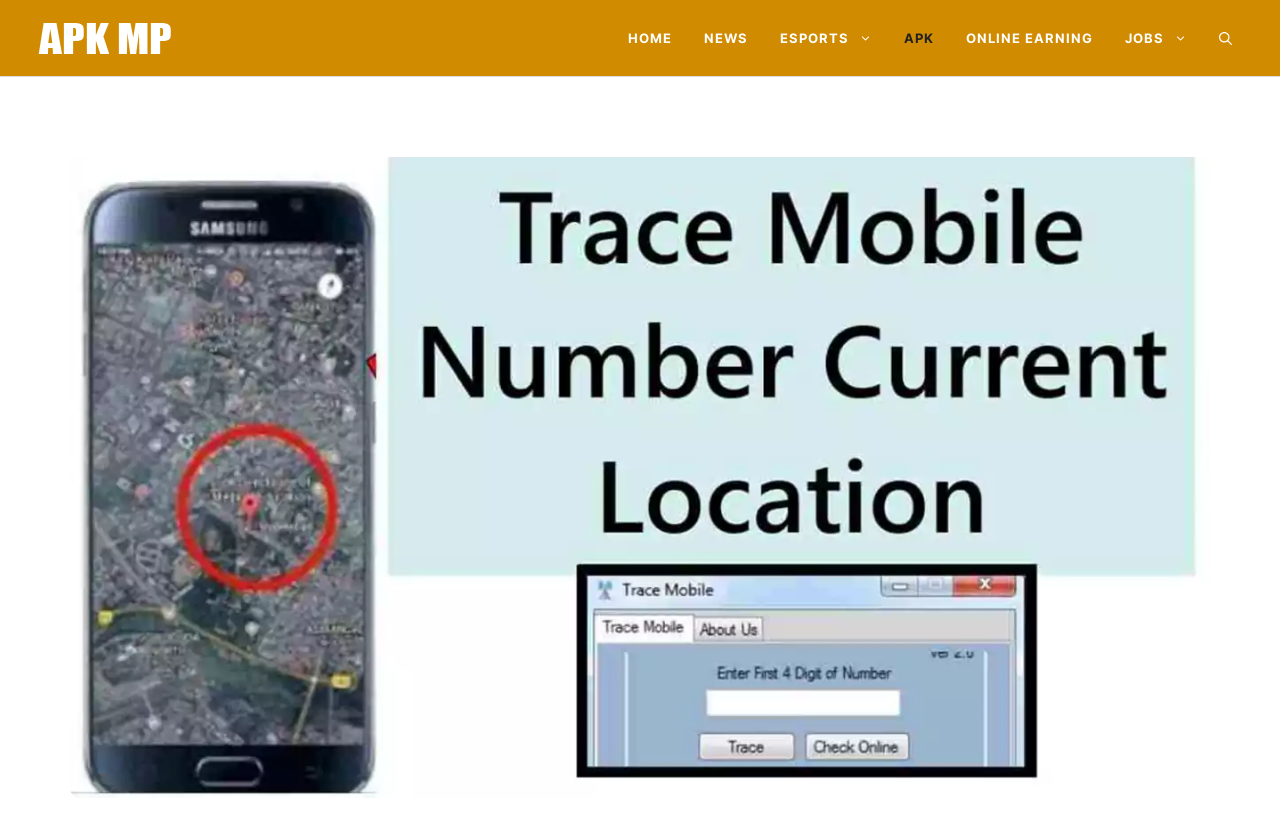Determine the main headline from the webpage and extract its text.

Trace Mobile Number With Current Location